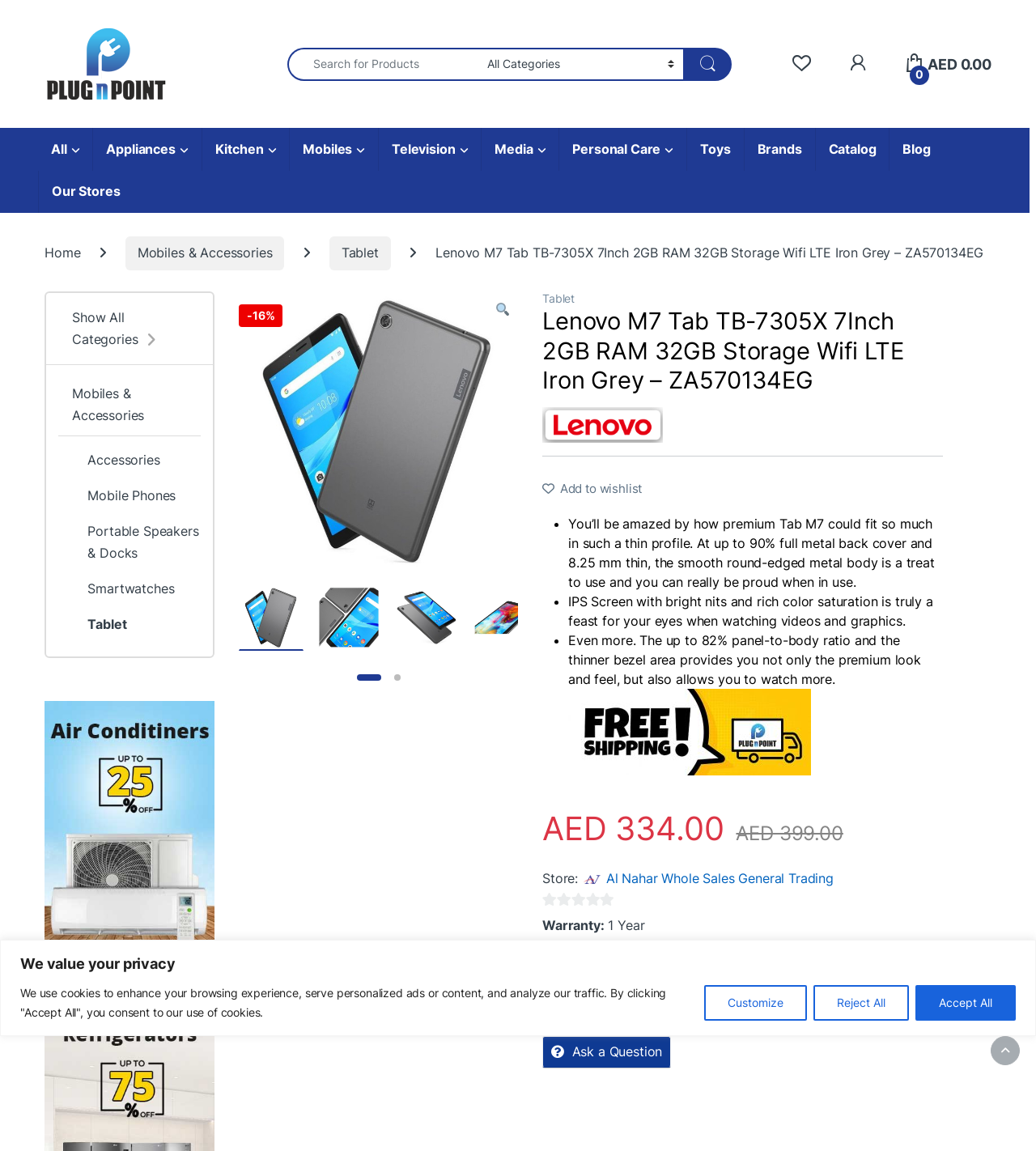Please identify the bounding box coordinates of the clickable element to fulfill the following instruction: "Click on Mobiles". The coordinates should be four float numbers between 0 and 1, i.e., [left, top, right, bottom].

[0.279, 0.111, 0.365, 0.148]